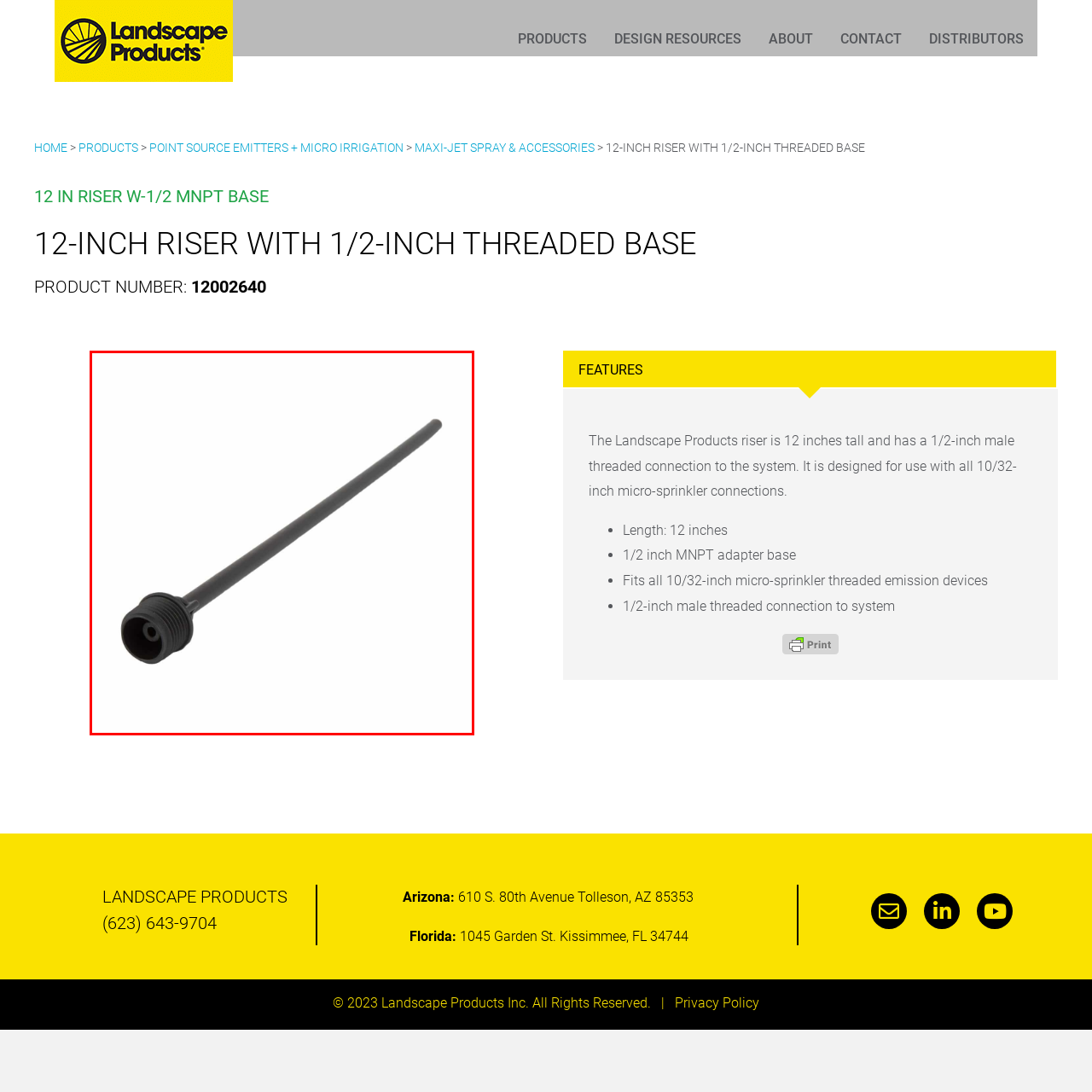Create a detailed description of the image enclosed by the red bounding box.

The image depicts a 12-inch riser with a 1/2-inch male threaded base, designed for use in various irrigation systems. The riser features a sleek, slender form ending in a cylindrical section that allows for a secure connection to compatible micro-sprinkler devices. Specifically engineered for functionality, this riser is compatible with all 10/32-inch micro-sprinkler connections, making it versatile for different watering applications. It is an essential component for effective irrigation setups, ensuring precise water delivery where needed.